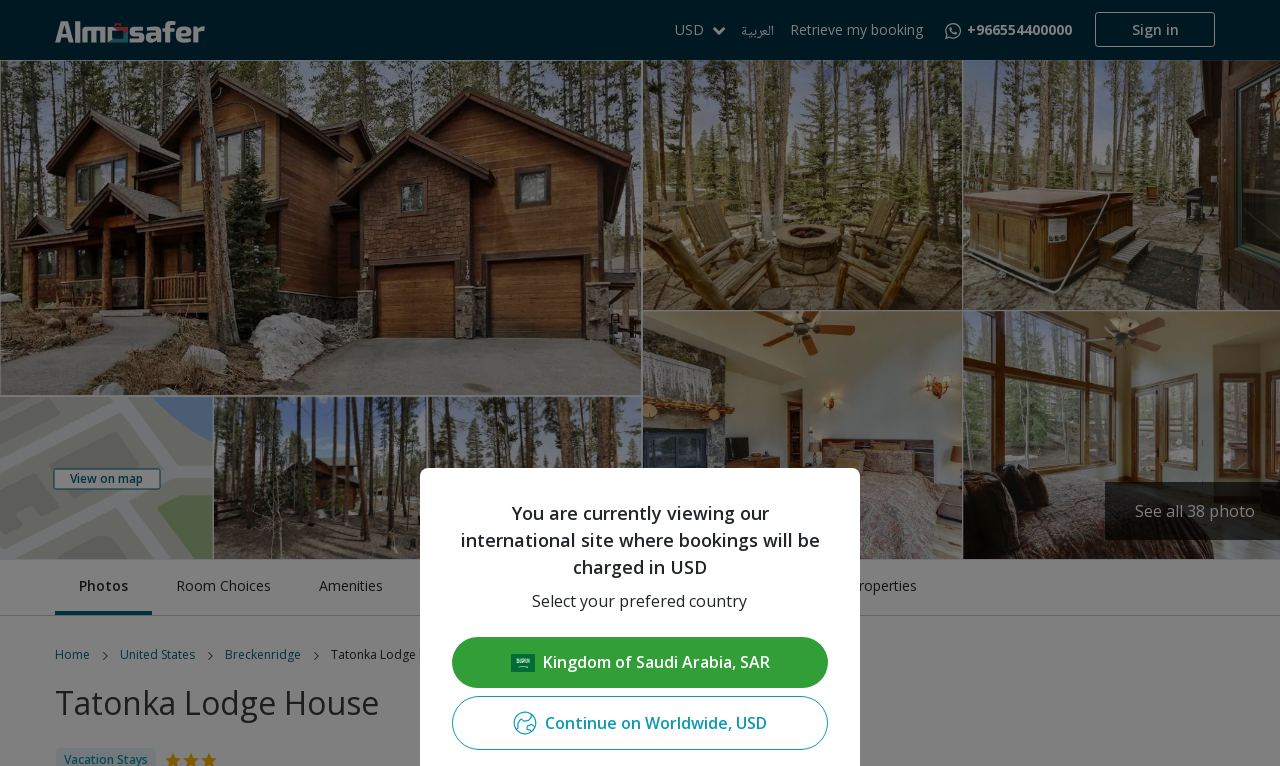Find the bounding box coordinates for the area you need to click to carry out the instruction: "View photos". The coordinates should be four float numbers between 0 and 1, indicated as [left, top, right, bottom].

[0.043, 0.731, 0.119, 0.803]